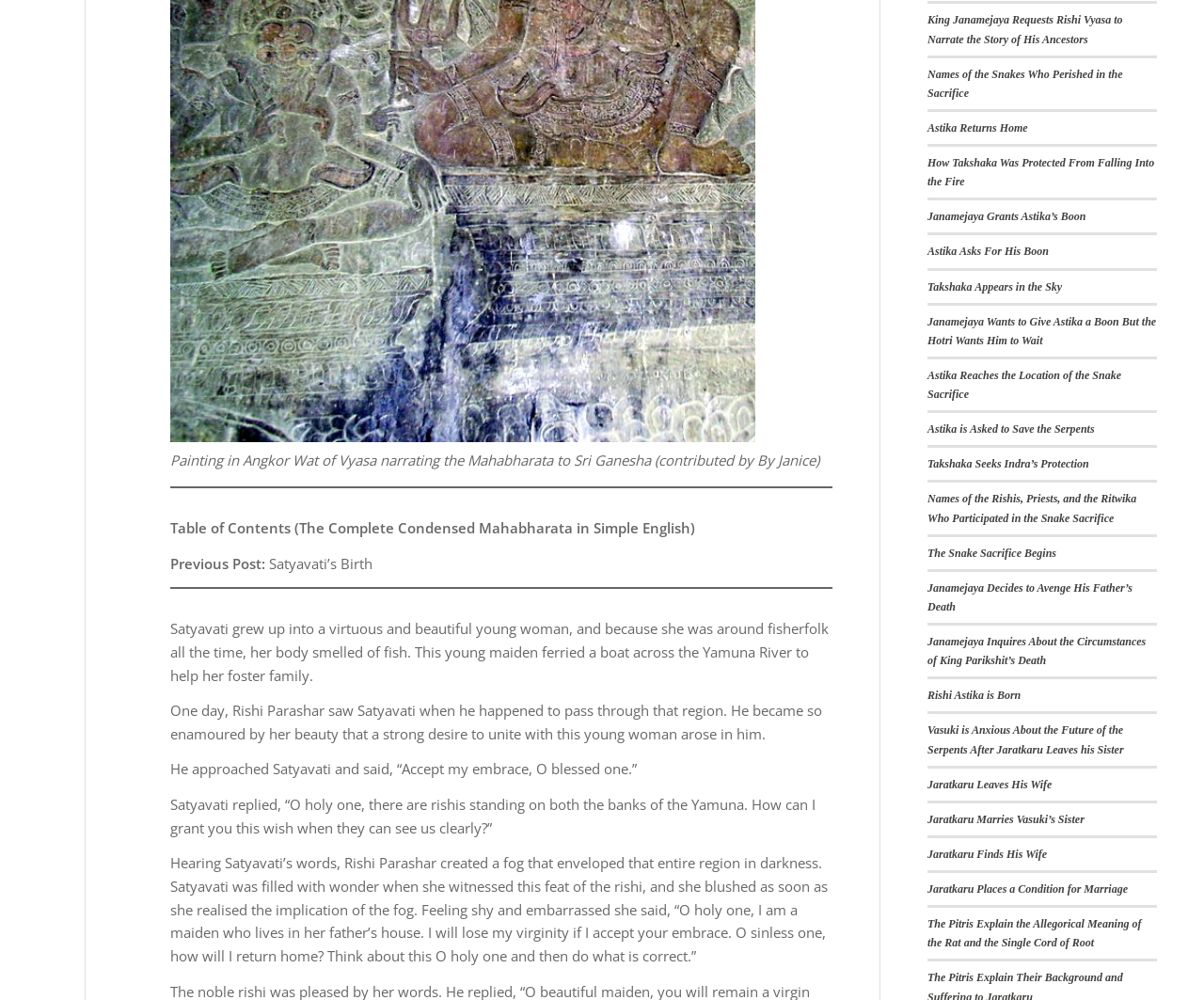Identify the bounding box of the HTML element described here: "Painting". Provide the coordinates as four float numbers between 0 and 1: [left, top, right, bottom].

[0.141, 0.451, 0.185, 0.47]